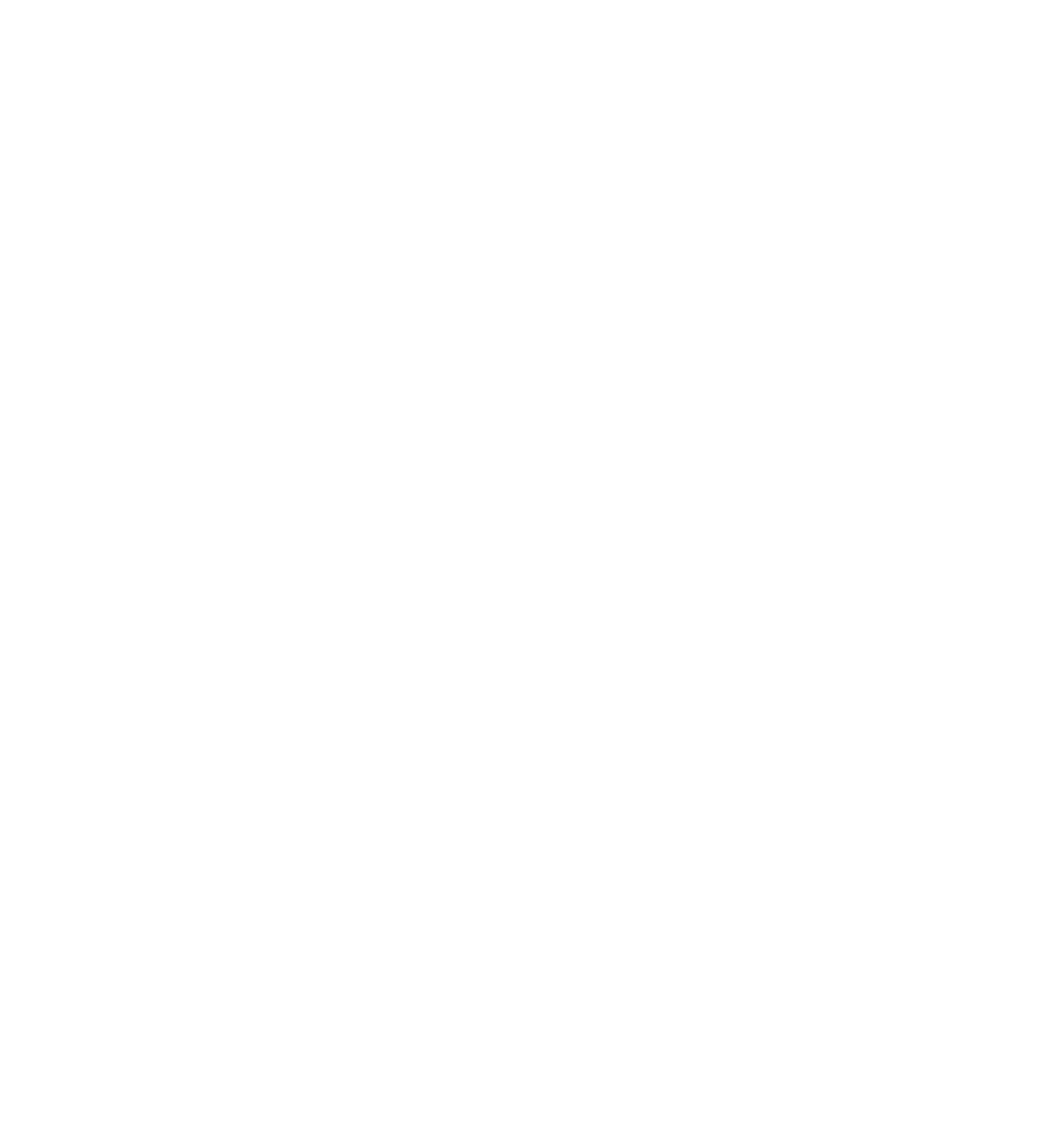Identify the bounding box of the UI element described as follows: "Staff". Provide the coordinates as four float numbers in the range of 0 to 1 [left, top, right, bottom].

[0.504, 0.013, 0.536, 0.031]